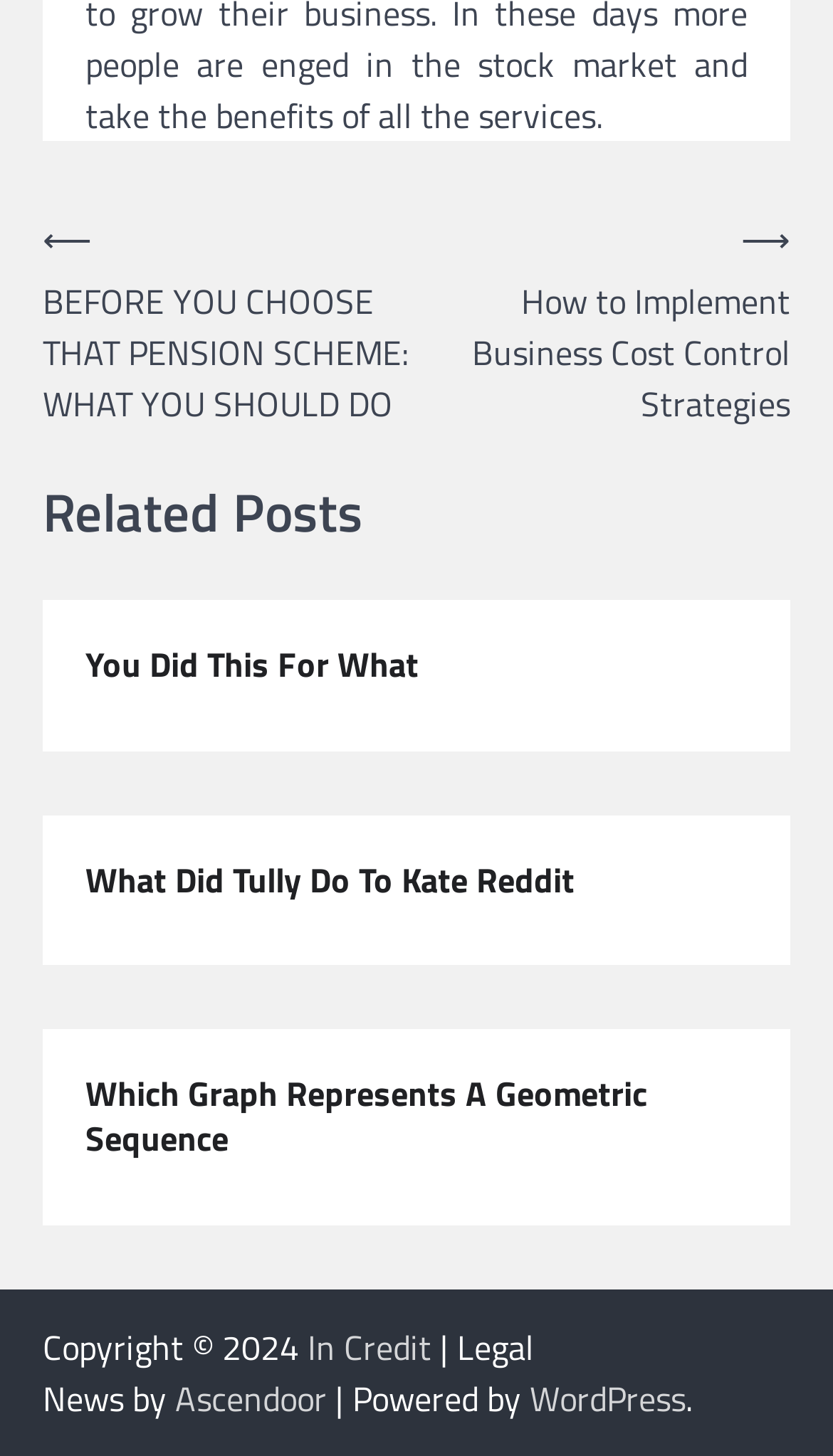Please reply to the following question using a single word or phrase: 
How many navigation links are there?

2